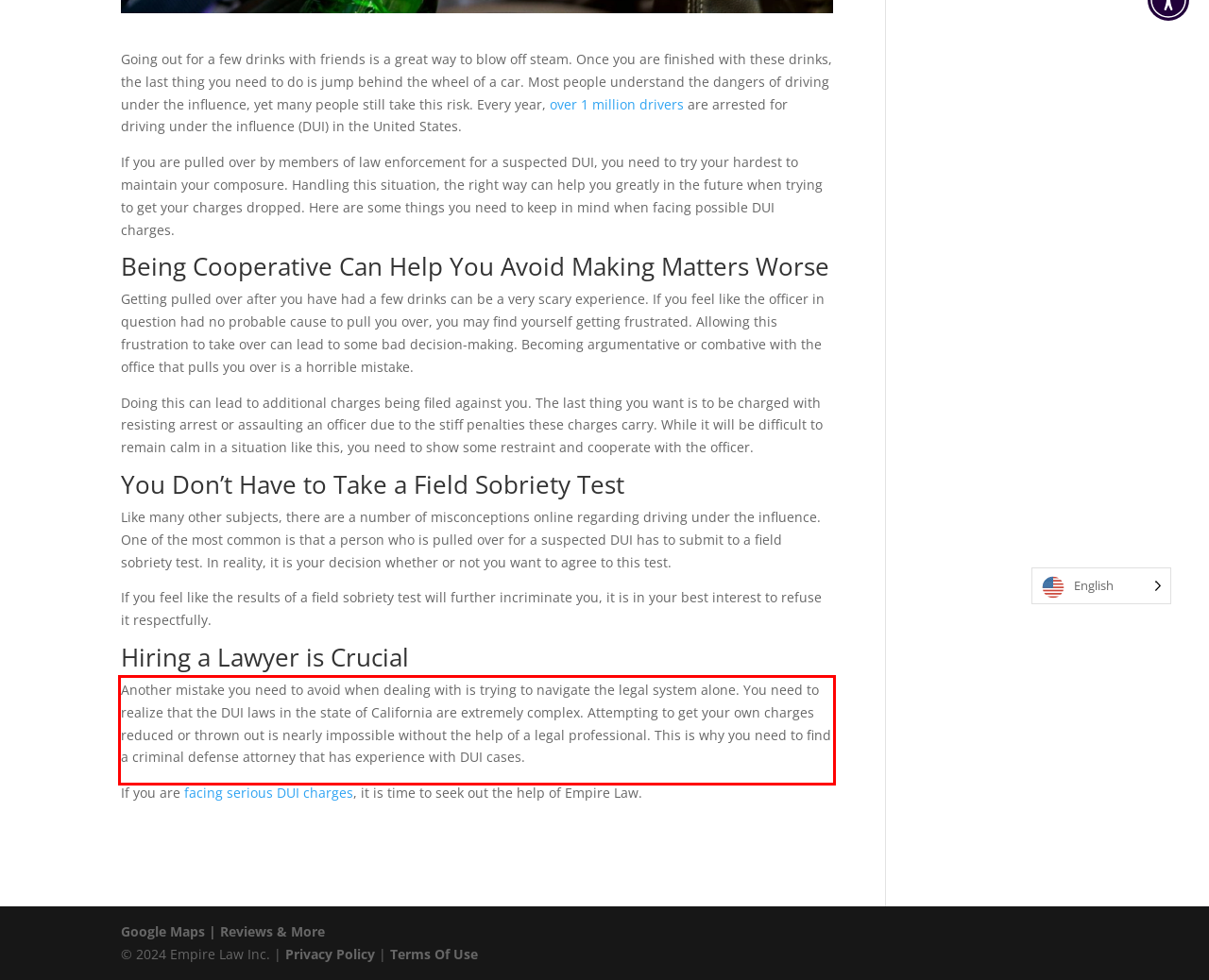Review the screenshot of the webpage and recognize the text inside the red rectangle bounding box. Provide the extracted text content.

Another mistake you need to avoid when dealing with is trying to navigate the legal system alone. You need to realize that the DUI laws in the state of California are extremely complex. Attempting to get your own charges reduced or thrown out is nearly impossible without the help of a legal professional. This is why you need to find a criminal defense attorney that has experience with DUI cases.